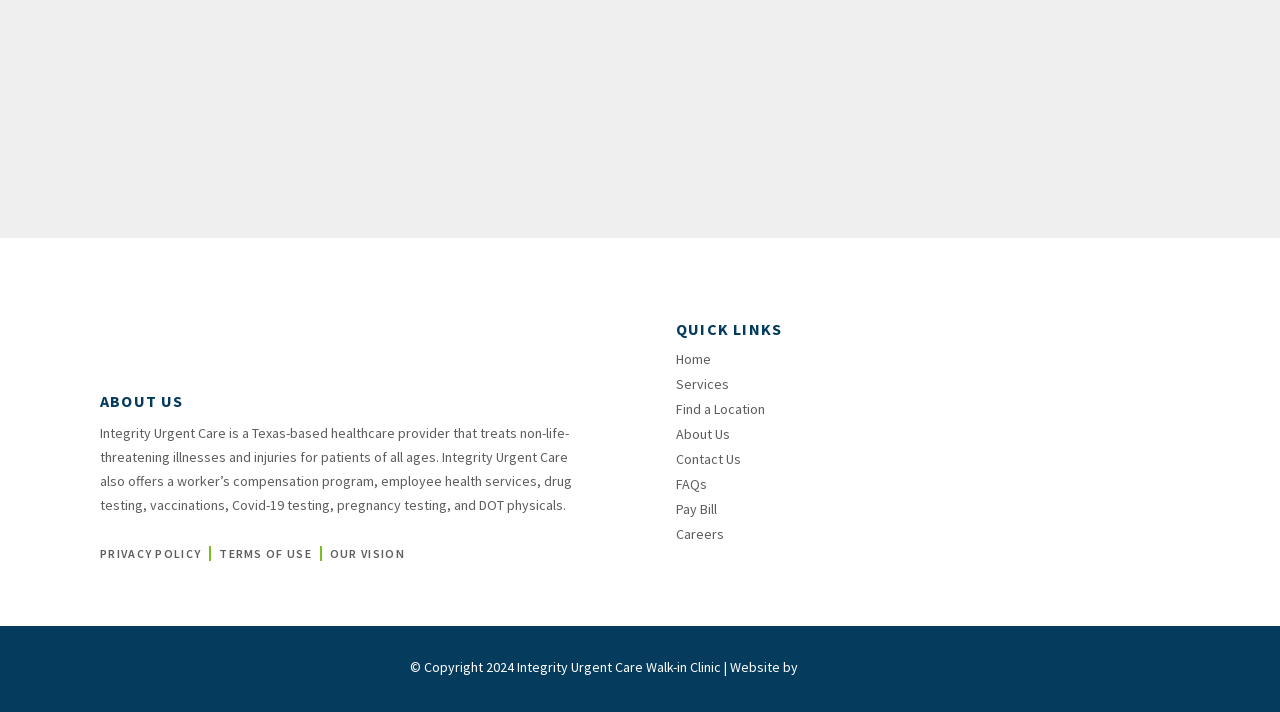Locate the bounding box coordinates of the clickable part needed for the task: "Read the PRIVACY POLICY".

[0.078, 0.761, 0.157, 0.794]